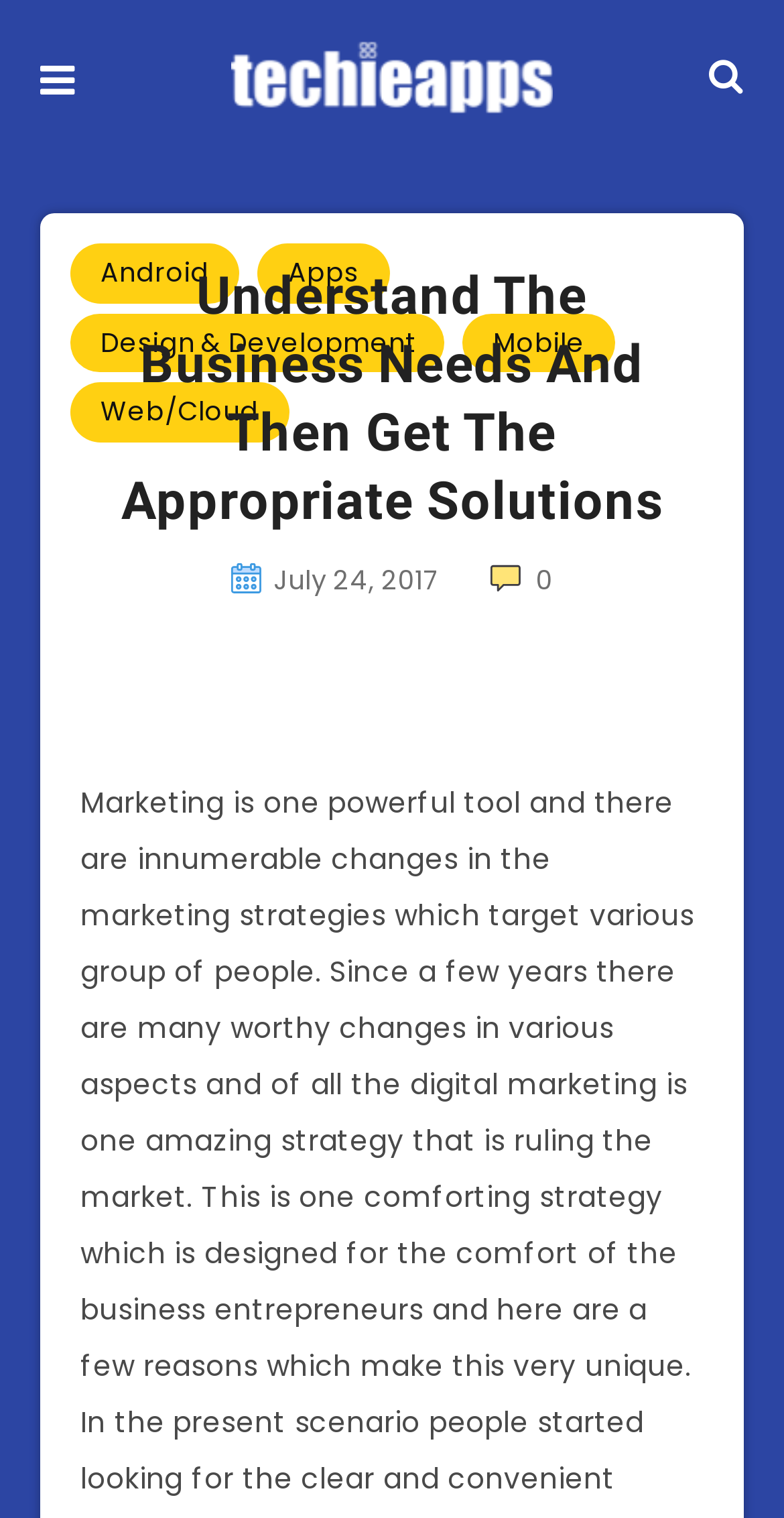What is the published date of the article?
Provide a fully detailed and comprehensive answer to the question.

I found the published date of the article in the section below the header, which is 'Published Date: July 24, 2017 / Modified Date: July 24, 2017'. The published date is July 24, 2017.